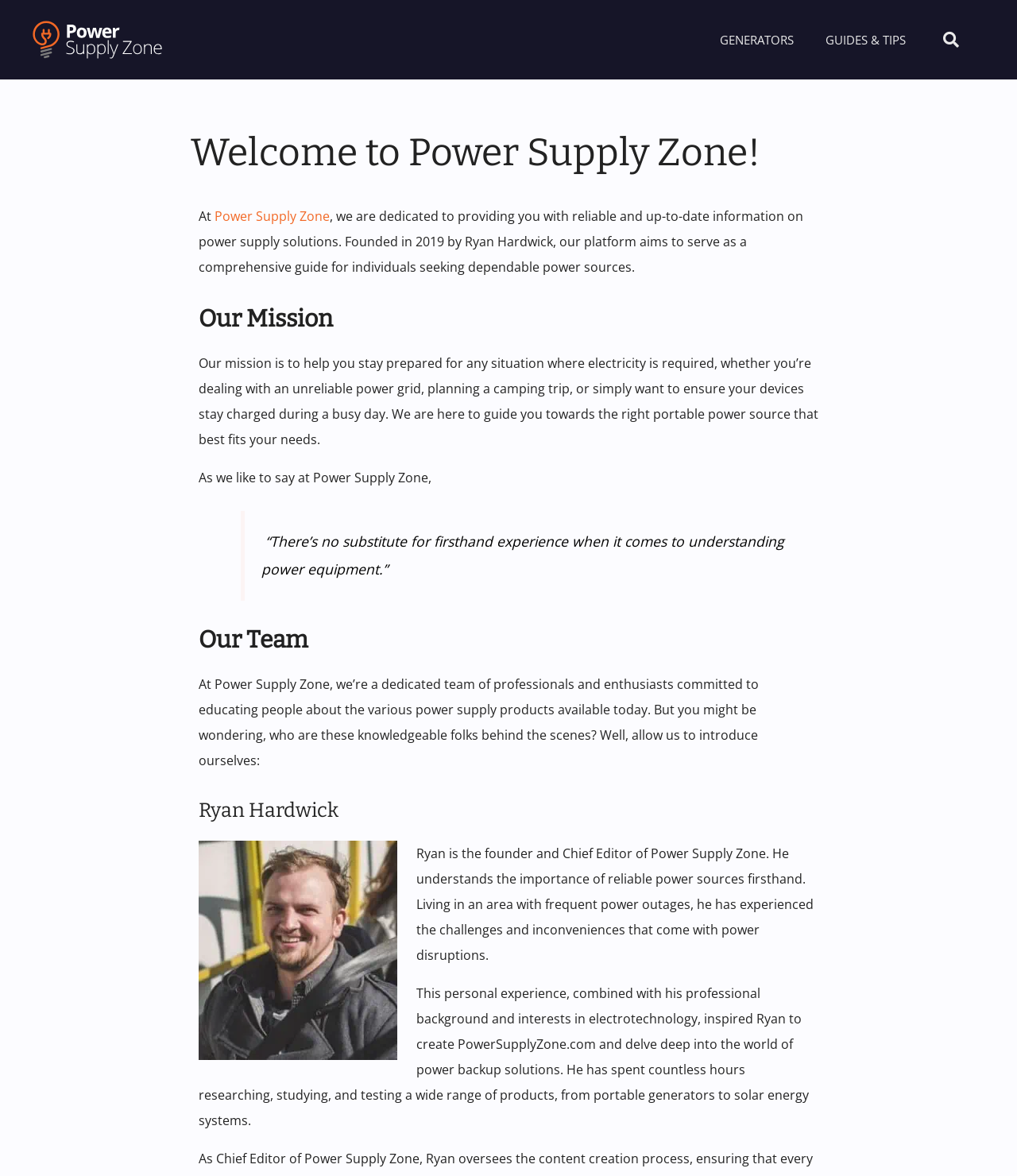Using the webpage screenshot, locate the HTML element that fits the following description and provide its bounding box: "Power Supply Zone".

[0.211, 0.176, 0.324, 0.191]